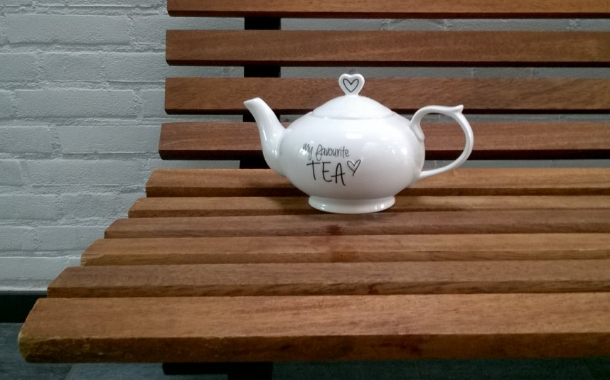Describe the scene in the image with detailed observations.

In this poignant image, a white teapot sits serenely on a wooden bench, evoking a sense of nostalgia and quiet reflection. The teapot, adorned with the handwritten phrase "my favorite TEA♥," suggests a personal connection and cherished memories associated with tea time. Its elegant design features a dainty heart-shaped lid, adding a touch of whimsy to the composition. The contrasting textures of the smooth porcelain against the warm, rustic wooden slats create a harmonious visual balance. This scene captures a moment of solitude, inviting viewers to contemplate themes of loss and remembrance, as the teapot symbolizes an object that was once cherished but is now left behind, much like the sentiments expressed in the accompanying text about longing and connection.